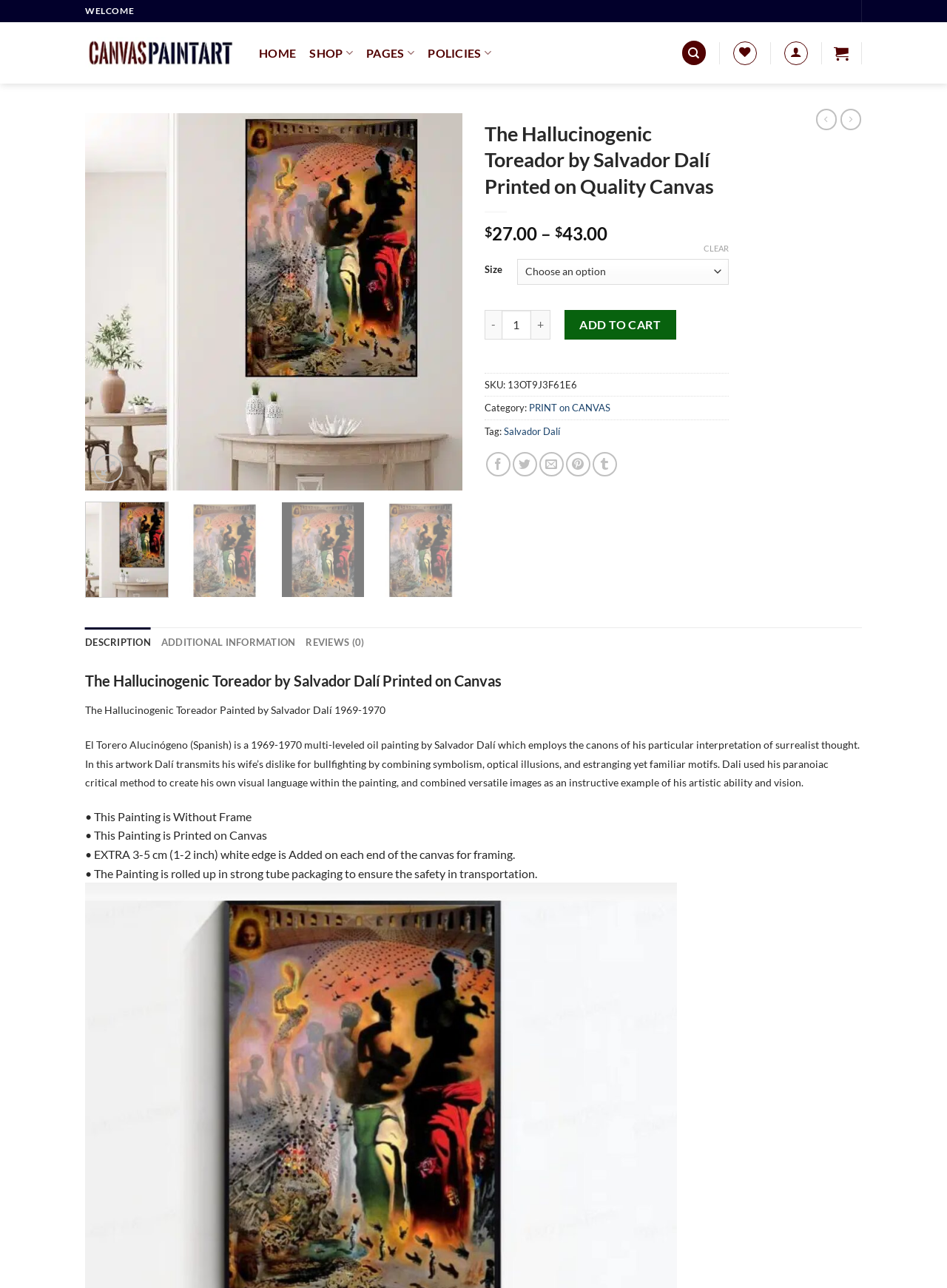Answer the question below using just one word or a short phrase: 
What is the price range of the painting?

$27.00 - $43.00